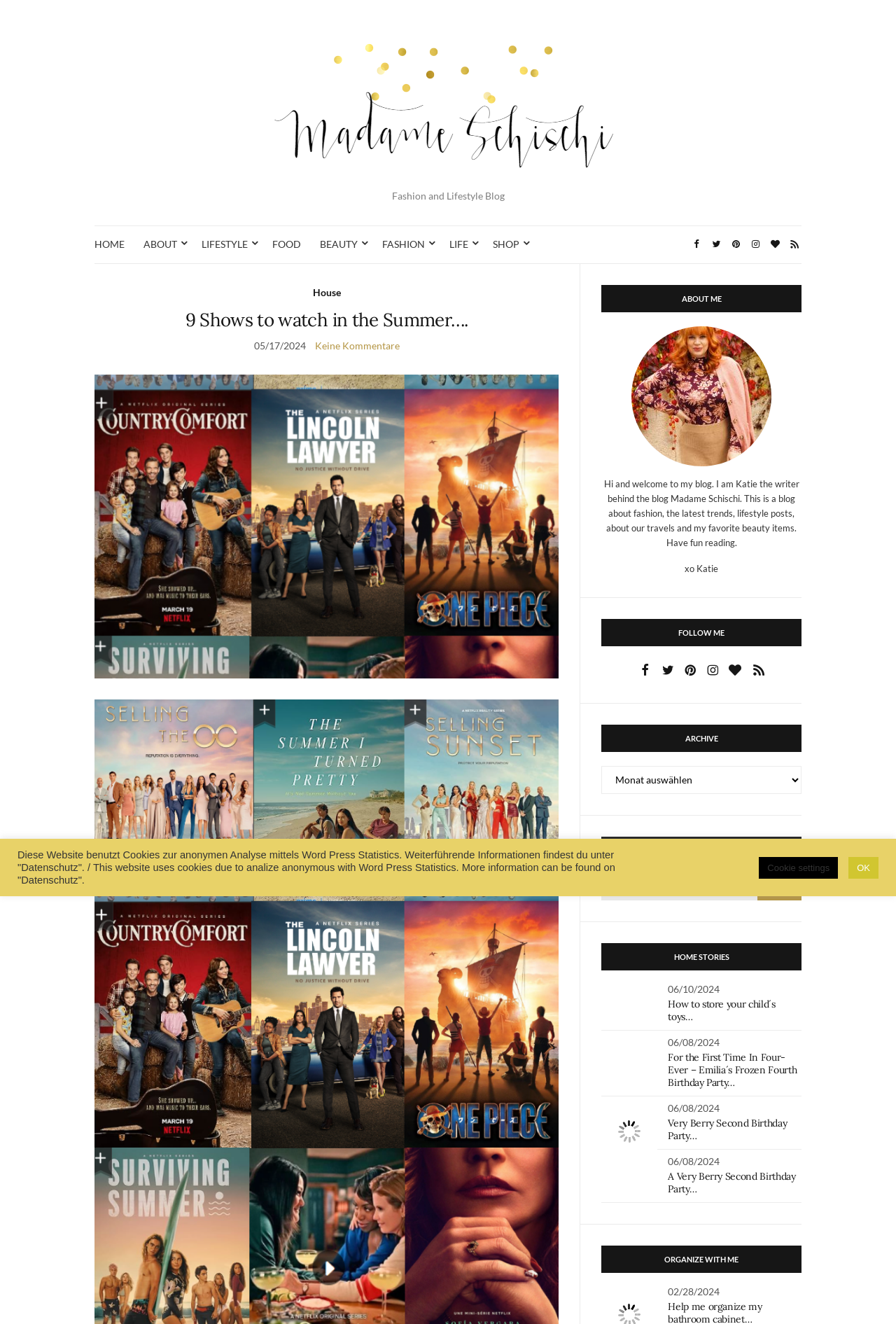Bounding box coordinates must be specified in the format (top-left x, top-left y, bottom-right x, bottom-right y). All values should be floating point numbers between 0 and 1. What are the bounding box coordinates of the UI element described as: Suche

[0.845, 0.663, 0.895, 0.68]